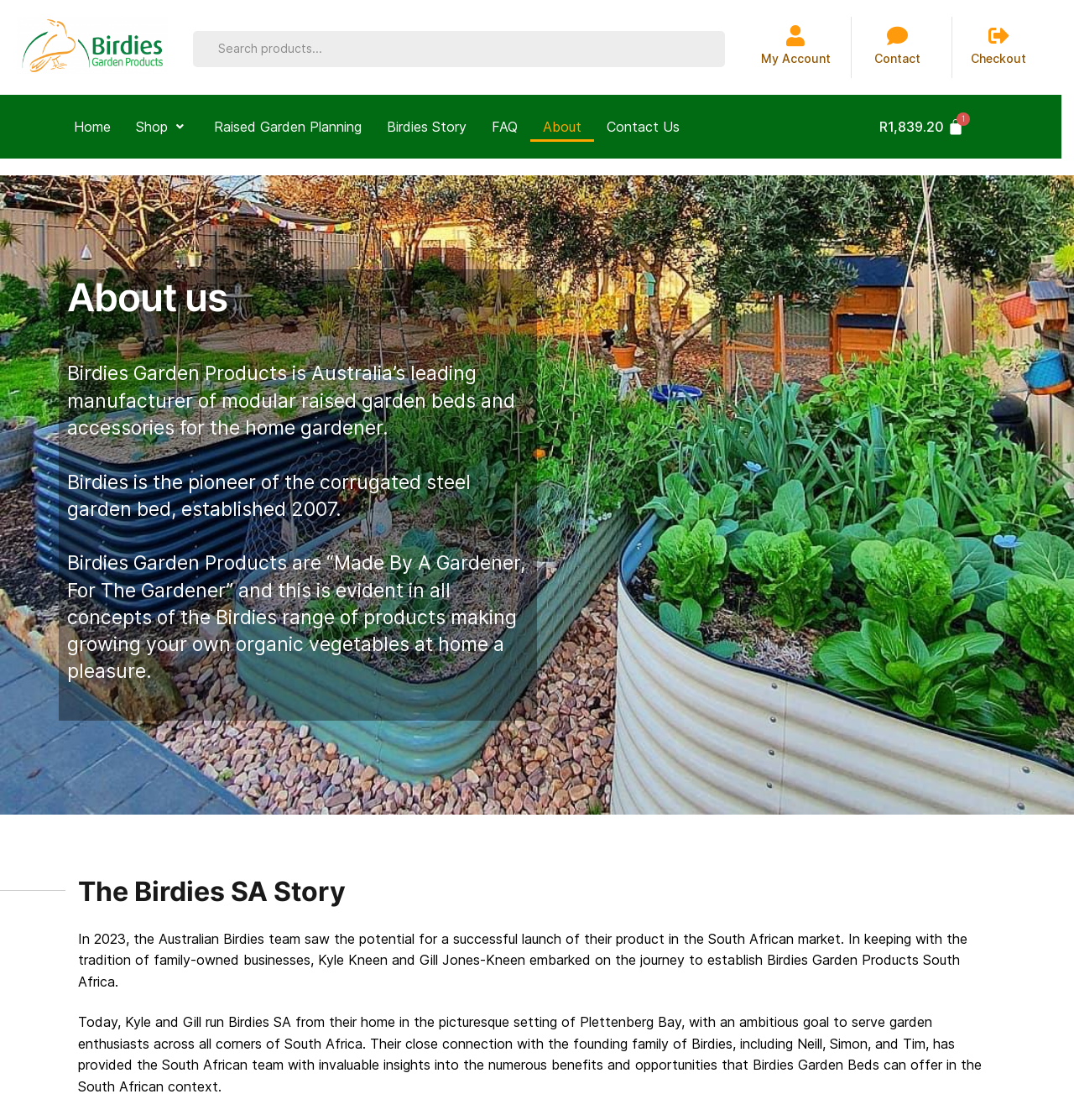Determine the bounding box coordinates of the UI element described by: "name="s" placeholder="Search products..." title="Search"".

[0.18, 0.028, 0.675, 0.06]